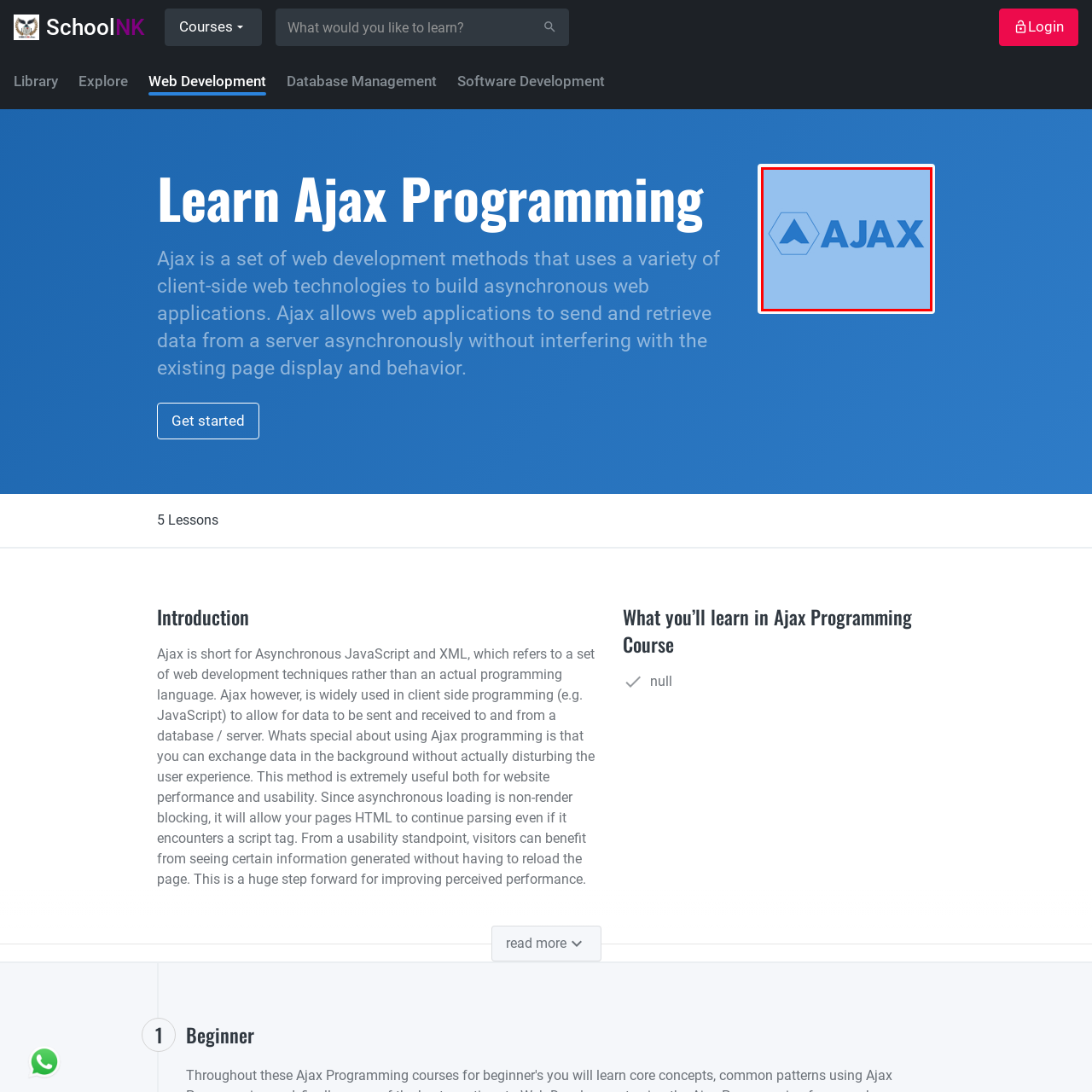What is the primary purpose of AJAX in web development?
Pay attention to the image part enclosed by the red bounding box and answer the question using a single word or a short phrase.

Enhancing user experience